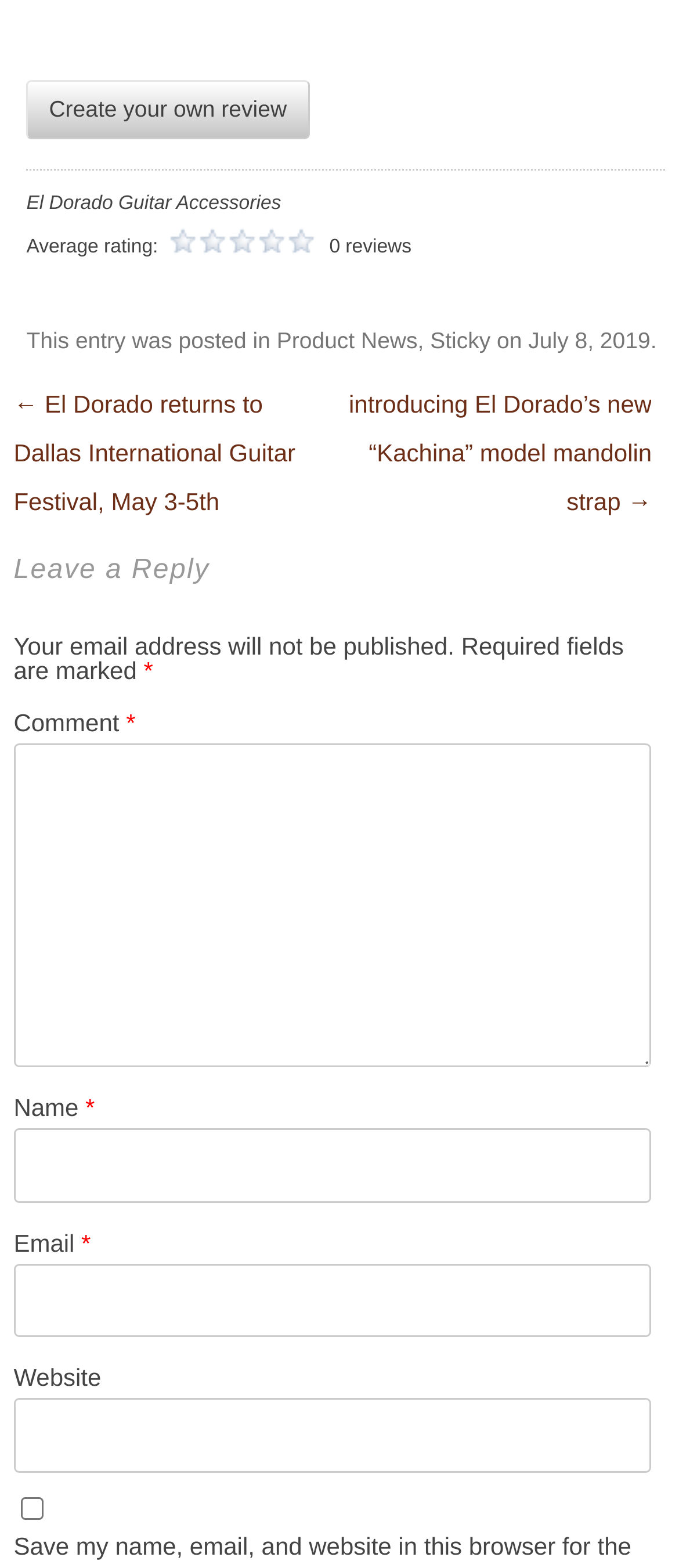Give a concise answer using only one word or phrase for this question:
What is the date of the post?

July 8, 2019